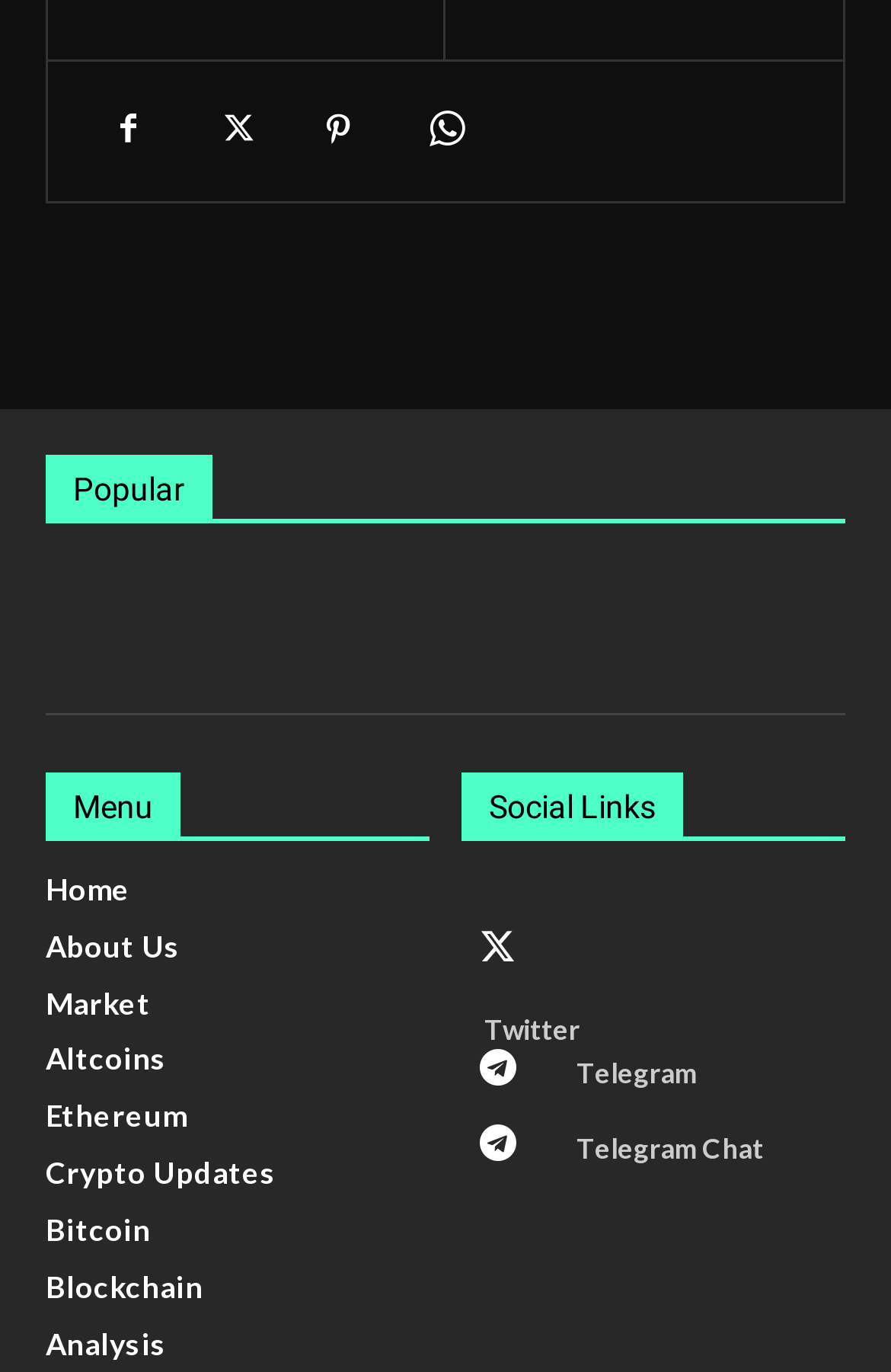Determine the bounding box for the HTML element described here: "parent_node: Telegram Chat title="Telegram"". The coordinates should be given as [left, top, right, bottom] with each number being a float between 0 and 1.

[0.518, 0.809, 0.6, 0.862]